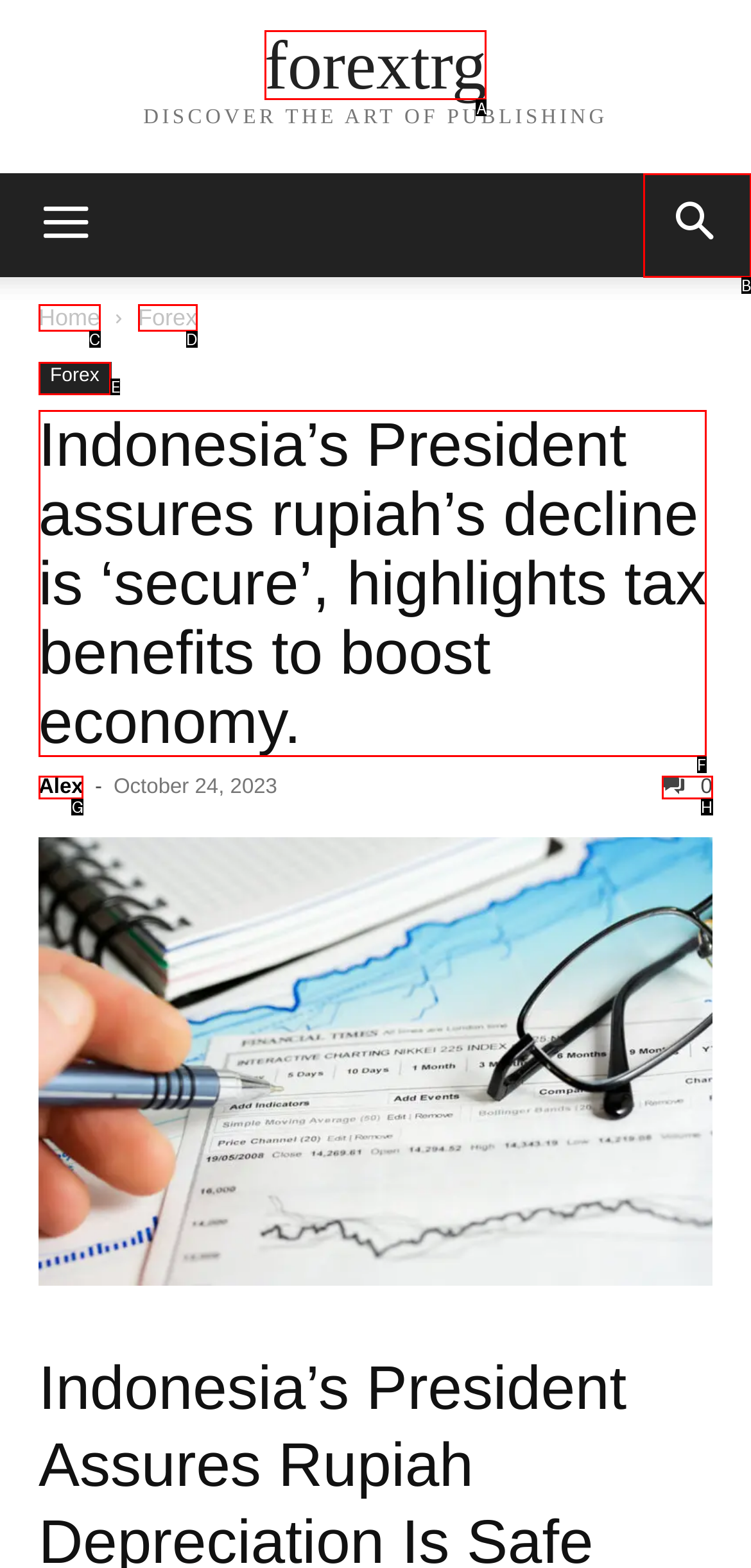Identify the letter of the UI element that fits the description: Forex
Respond with the letter of the option directly.

E